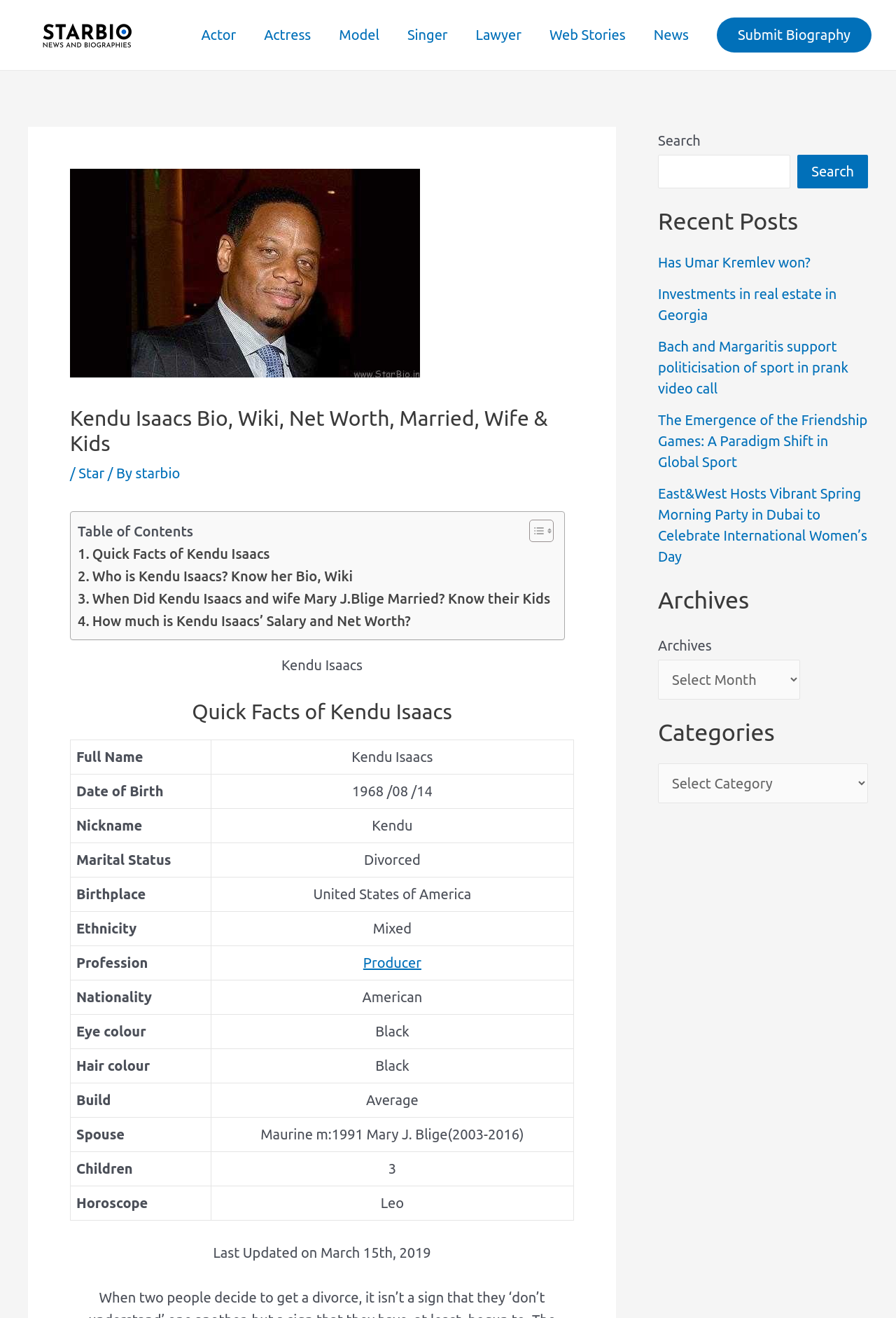Please locate the bounding box coordinates for the element that should be clicked to achieve the following instruction: "Search for something". Ensure the coordinates are given as four float numbers between 0 and 1, i.e., [left, top, right, bottom].

[0.734, 0.096, 0.969, 0.143]